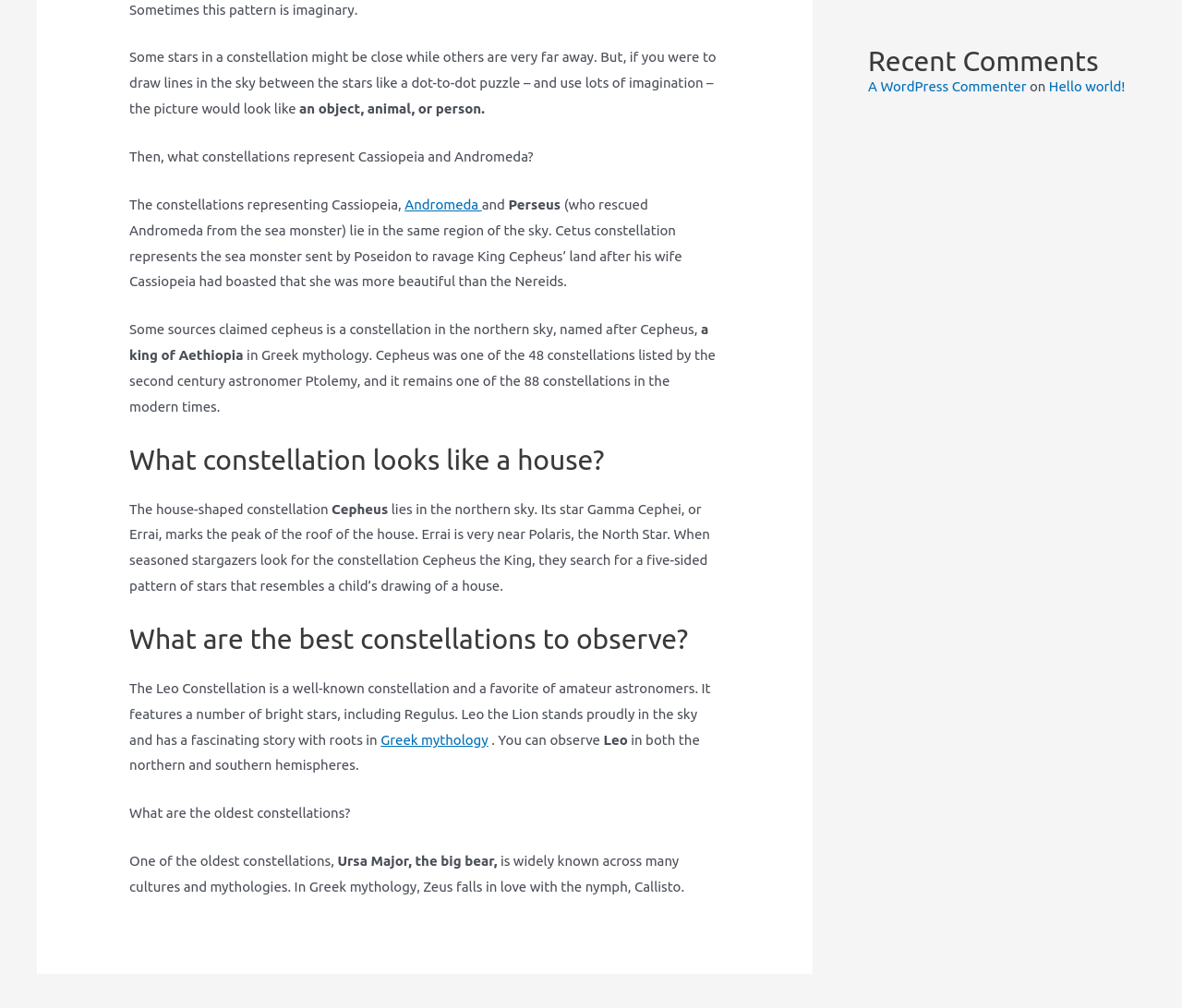Find the bounding box coordinates corresponding to the UI element with the description: "Greek mythology". The coordinates should be formatted as [left, top, right, bottom], with values as floats between 0 and 1.

[0.322, 0.726, 0.413, 0.741]